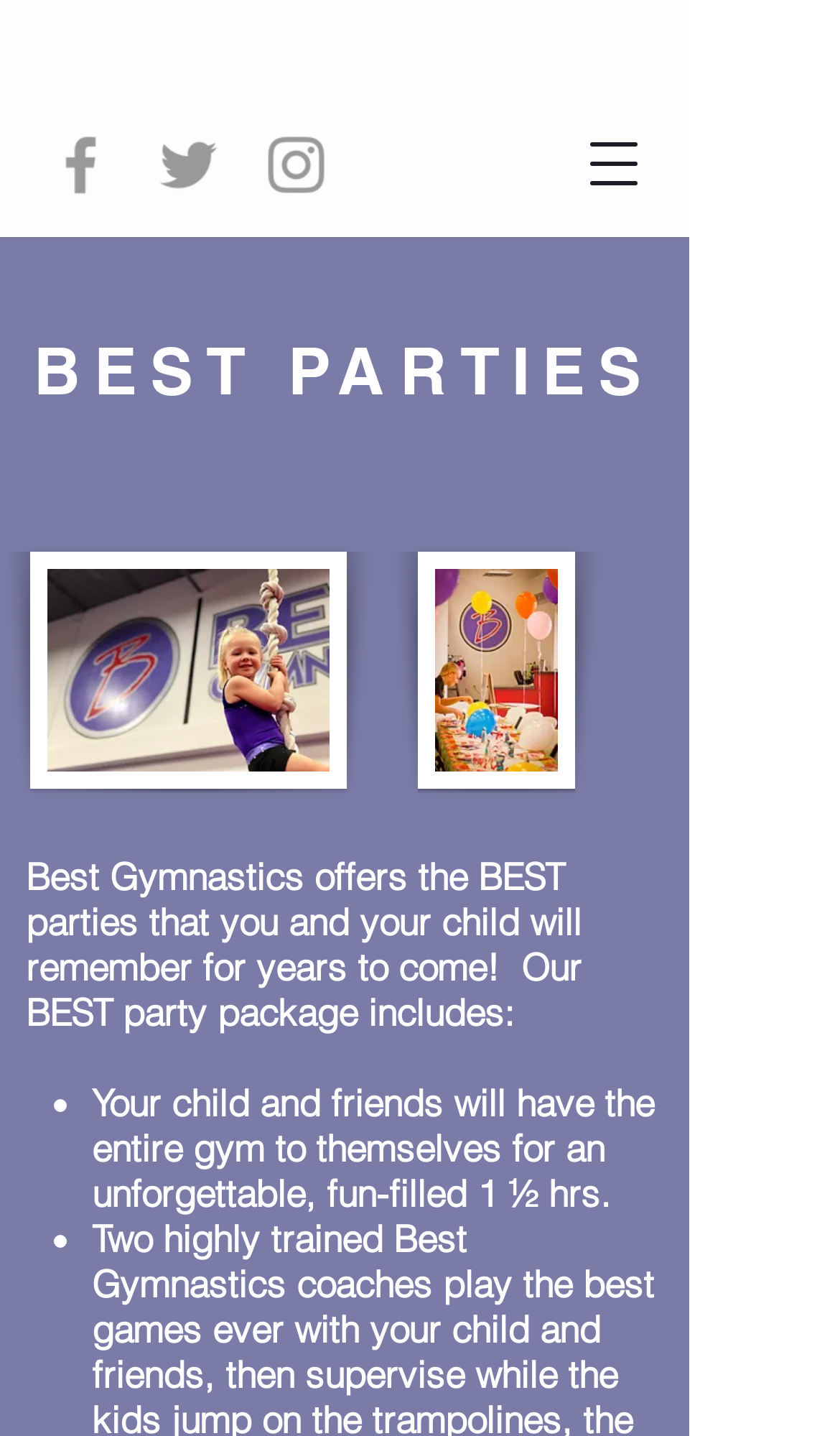What is included in the party package?
Please look at the screenshot and answer using one word or phrase.

Gym and fun activities